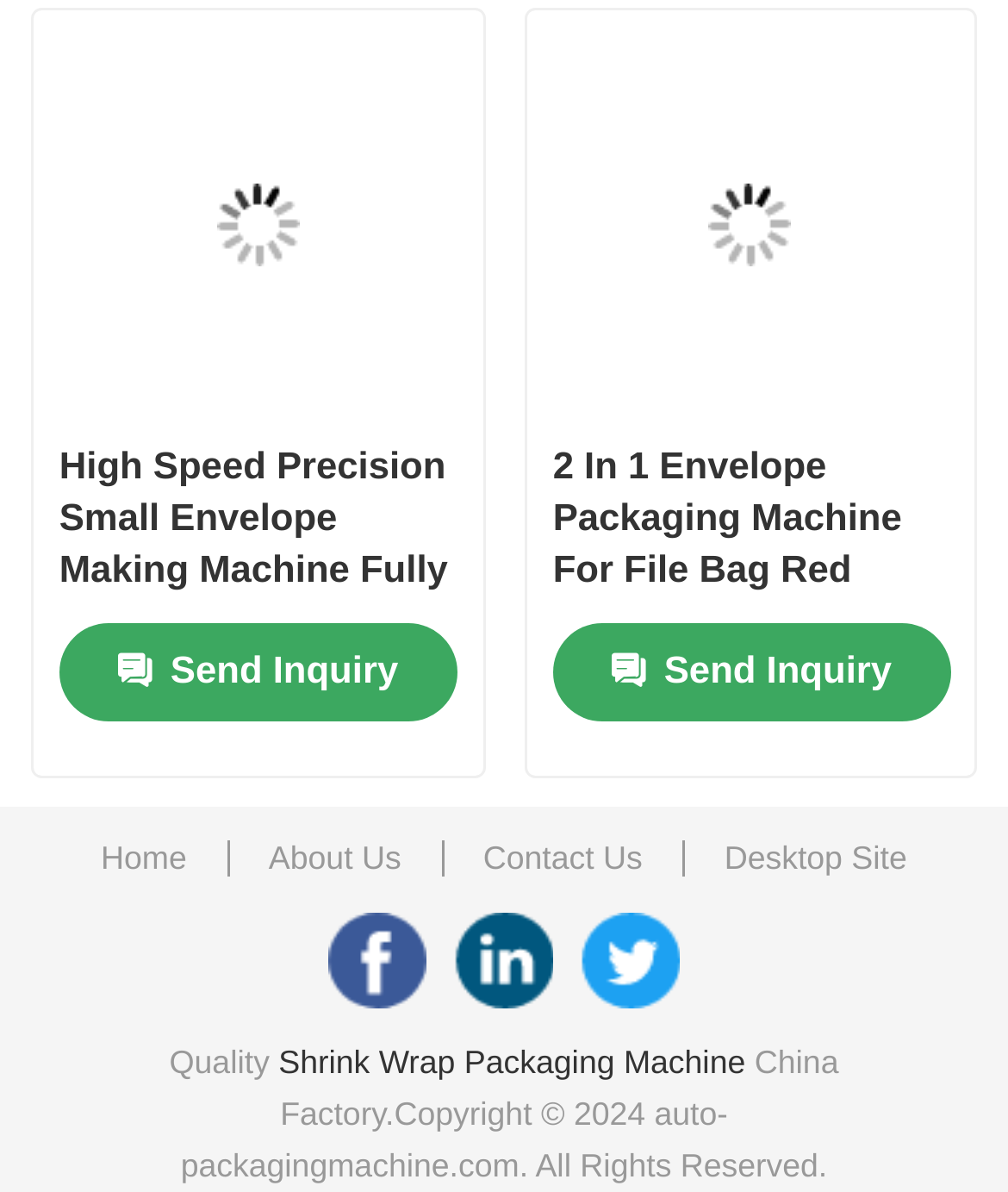How many navigation links are there?
Carefully analyze the image and provide a detailed answer to the question.

I counted the number of link elements in the navigation section and found 4 links, including 'Home', 'About Us', 'Contact Us', and 'Desktop Site'.